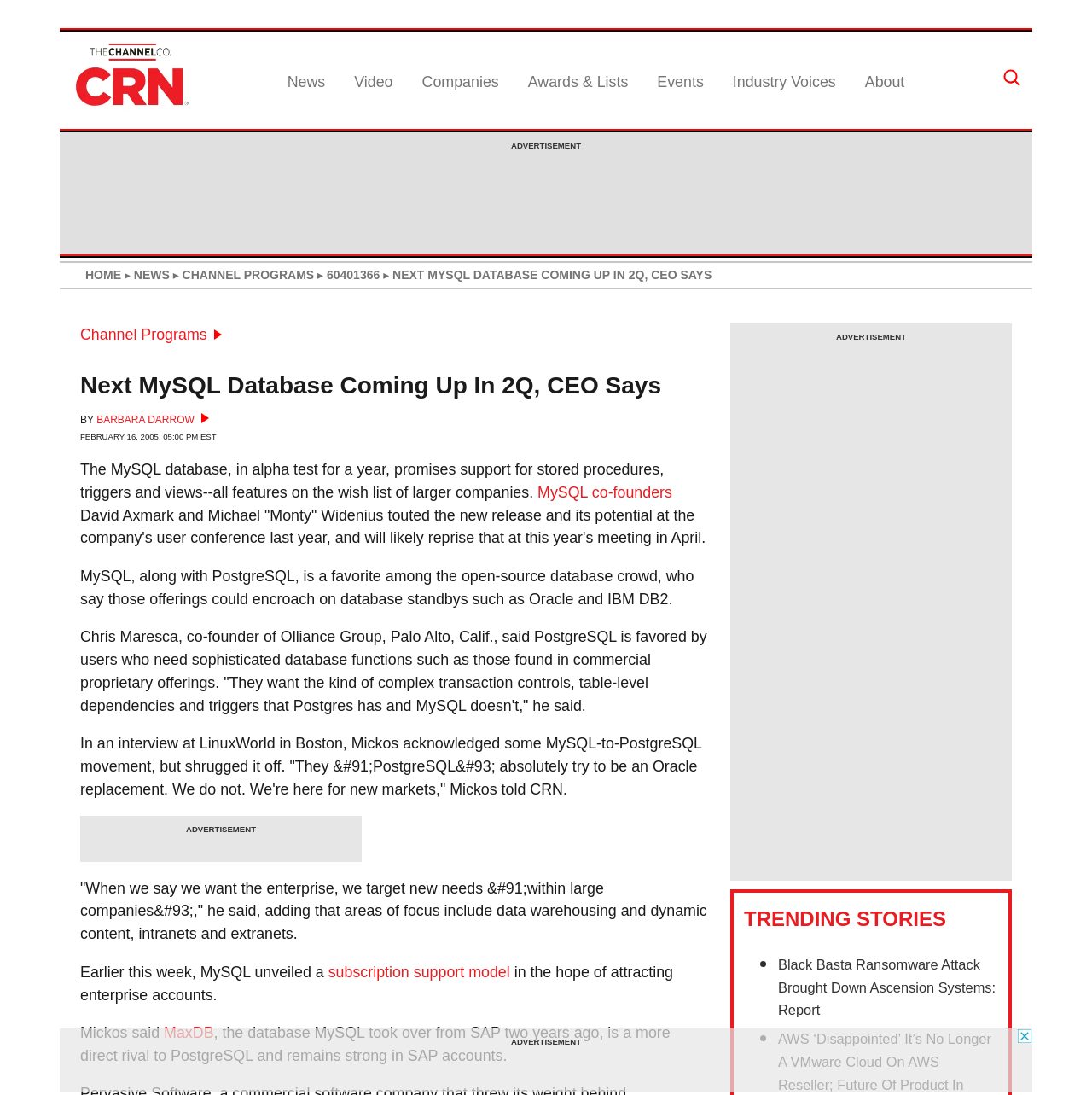Provide your answer in one word or a succinct phrase for the question: 
What is the topic of the trending story?

Black Basta Ransomware Attack